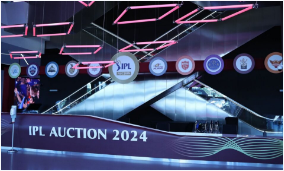What is the color of the contemporary lighting?
Please utilize the information in the image to give a detailed response to the question.

The caption describes the stylish architecture as being illuminated by contemporary lighting in shades of pink, which adds to the vibrant atmosphere of the venue.